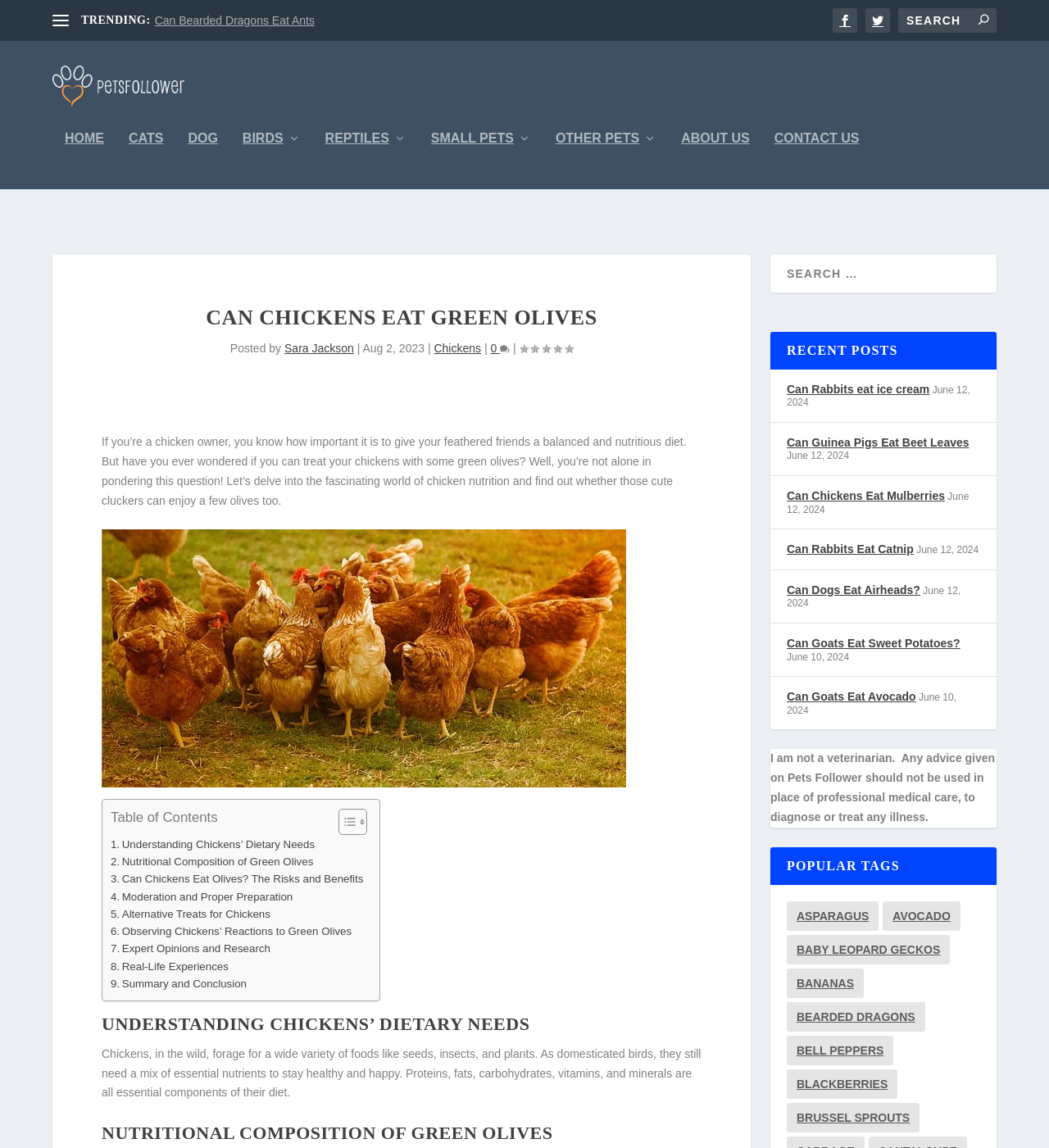Using the description "Summary and Conclusion", locate and provide the bounding box of the UI element.

[0.105, 0.859, 0.235, 0.874]